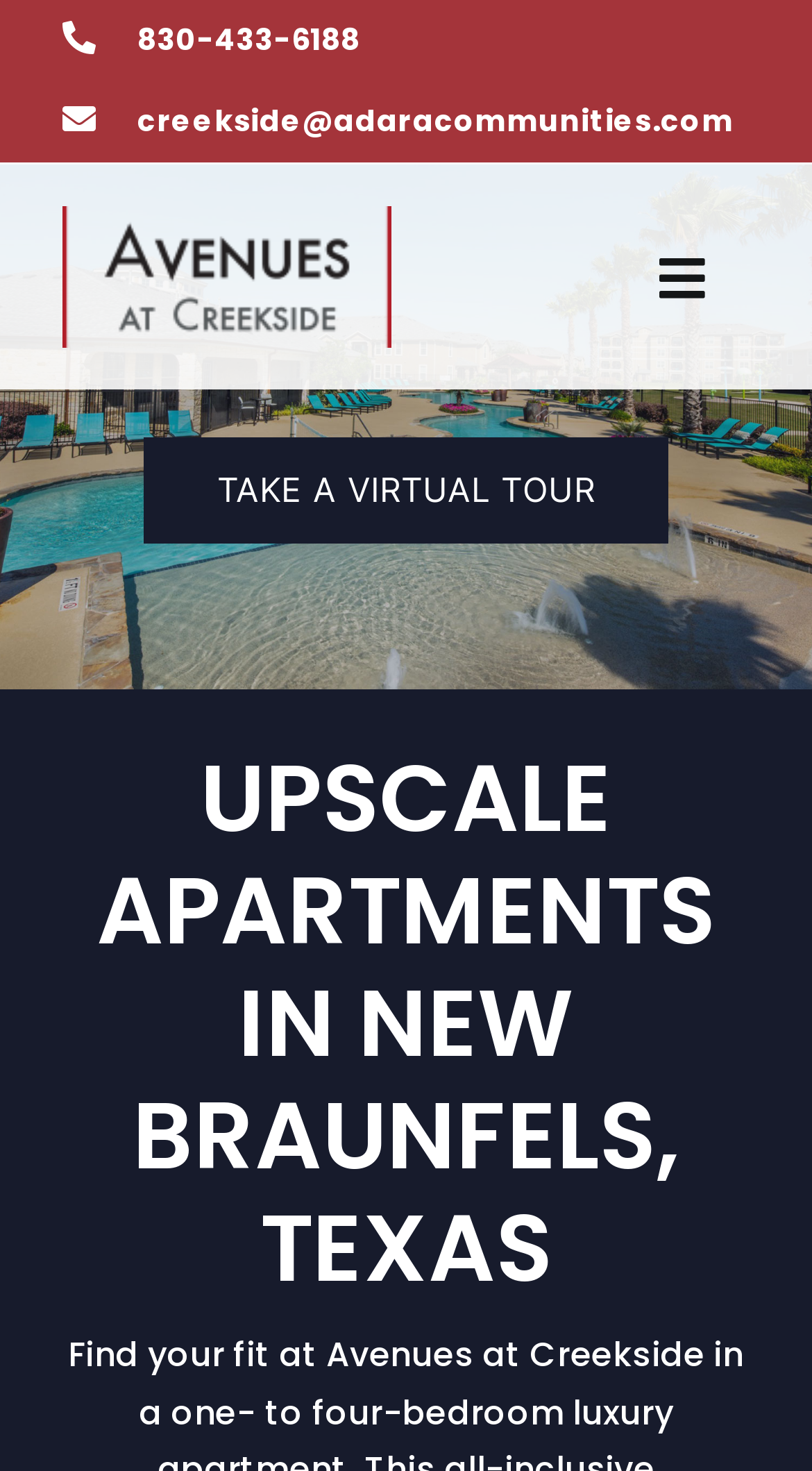What is the email address to contact?
Provide an in-depth and detailed explanation in response to the question.

I found the email address by looking at the link element with the text 'creekside@adaracommunities.com' which is located at the top of the page.